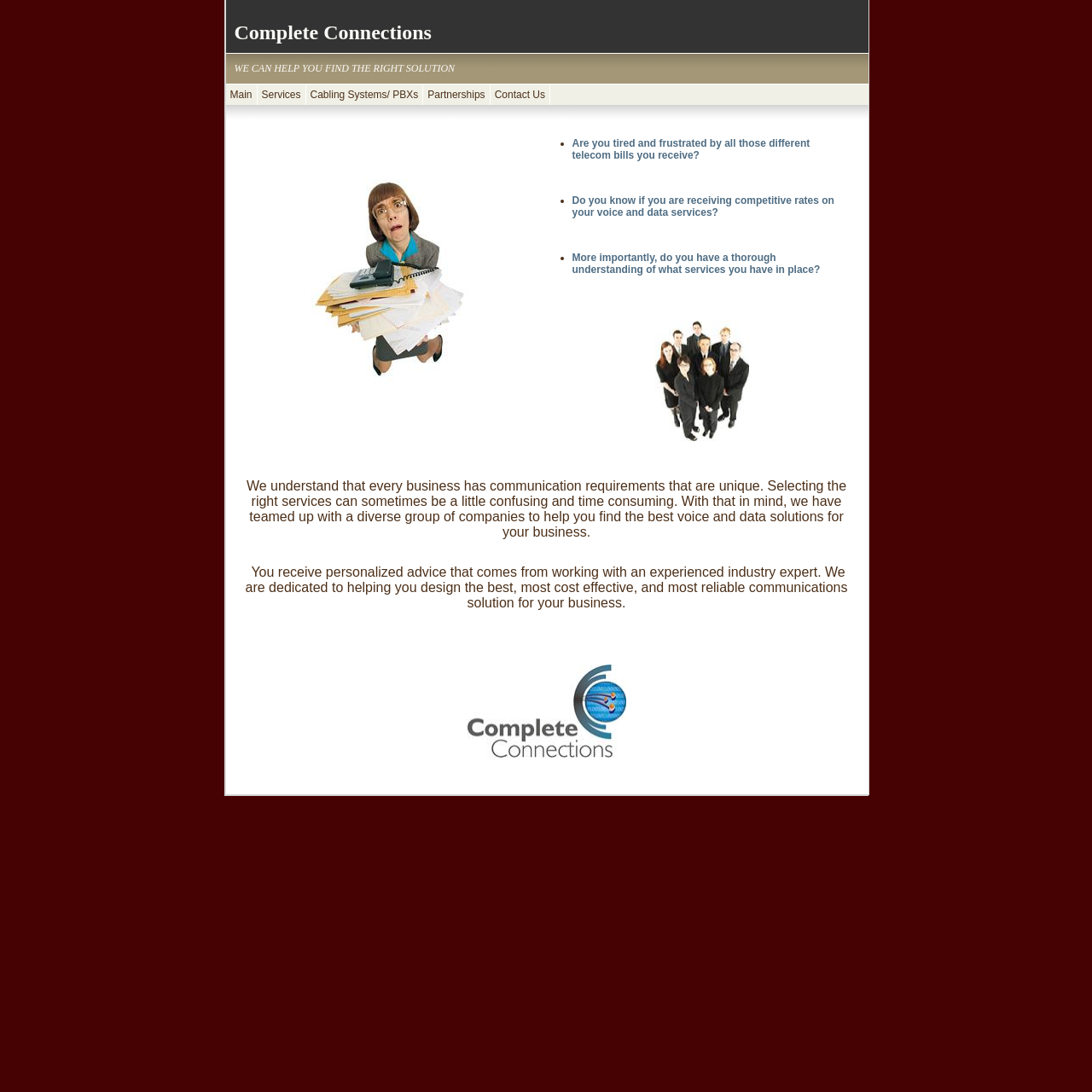What services does the company offer?
Using the image, provide a concise answer in one word or a short phrase.

Design and provisioning of network services